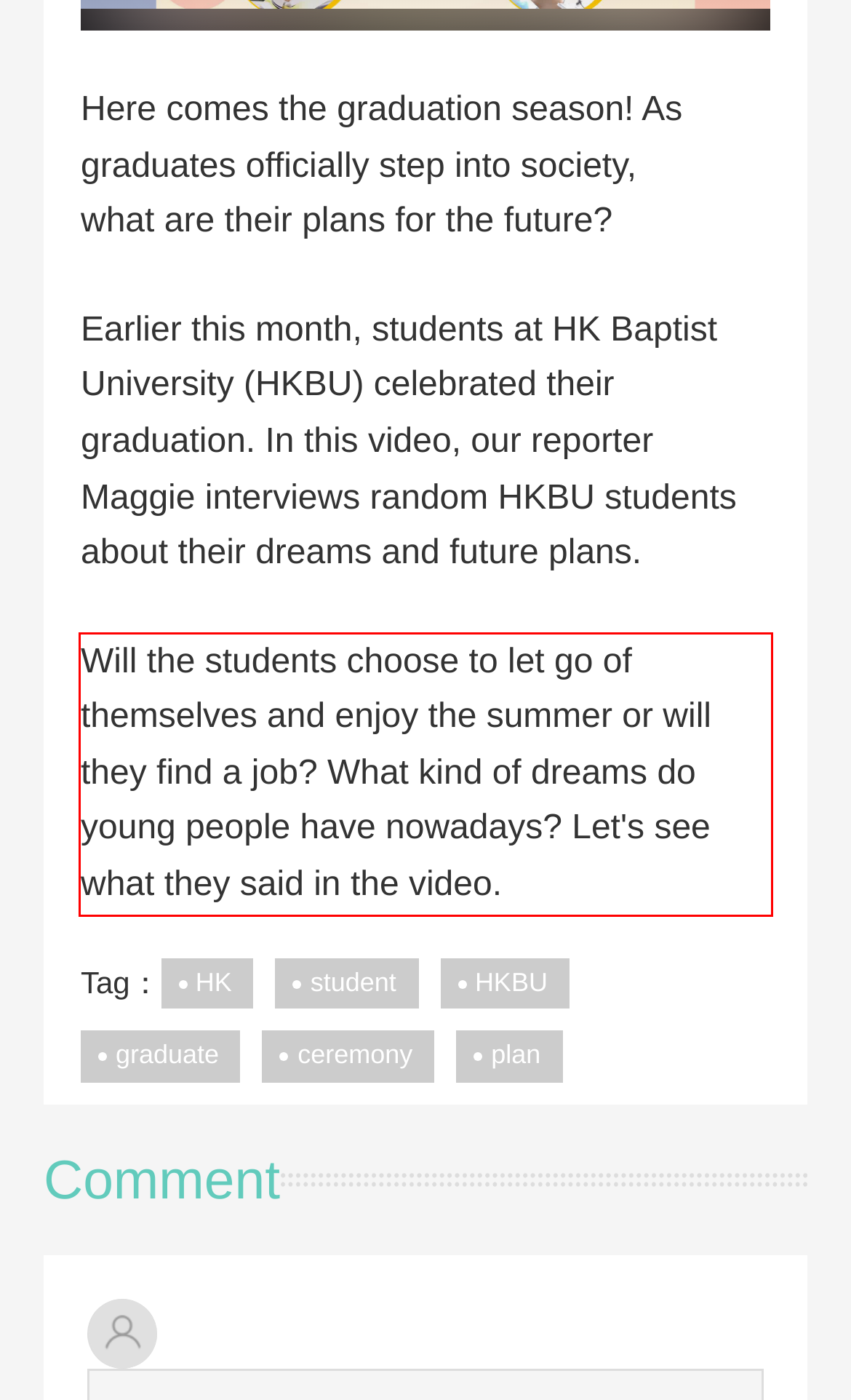You are given a webpage screenshot with a red bounding box around a UI element. Extract and generate the text inside this red bounding box.

Will the students choose to let go of themselves and enjoy the summer or will they find a job? What kind of dreams do young people have nowadays? Let's see what they said in the video.